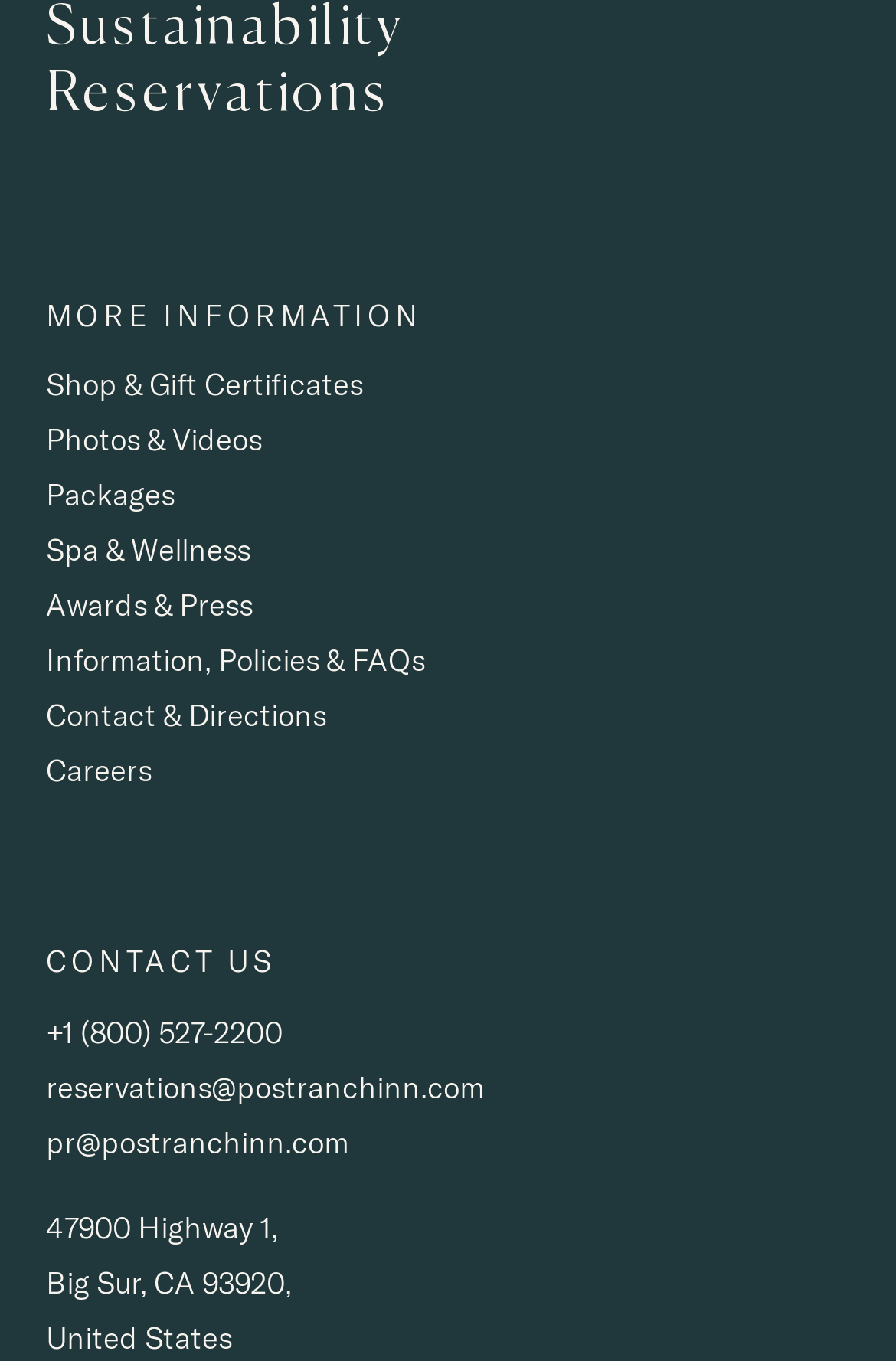From the element description: "reservations@postranchinn.com", extract the bounding box coordinates of the UI element. The coordinates should be expressed as four float numbers between 0 and 1, in the order [left, top, right, bottom].

[0.051, 0.785, 0.541, 0.812]